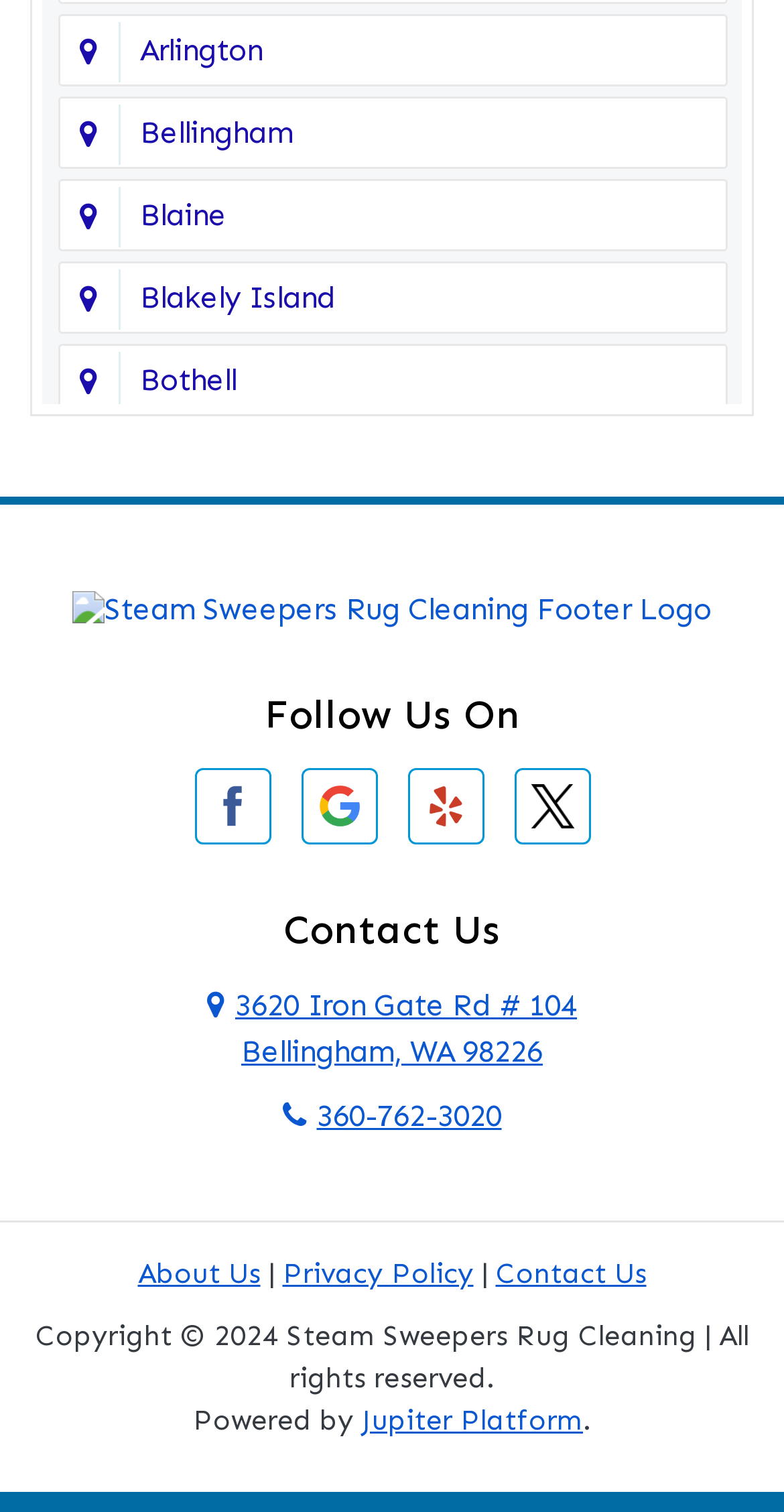How many social media platforms are linked on this webpage?
Based on the image, give a one-word or short phrase answer.

4